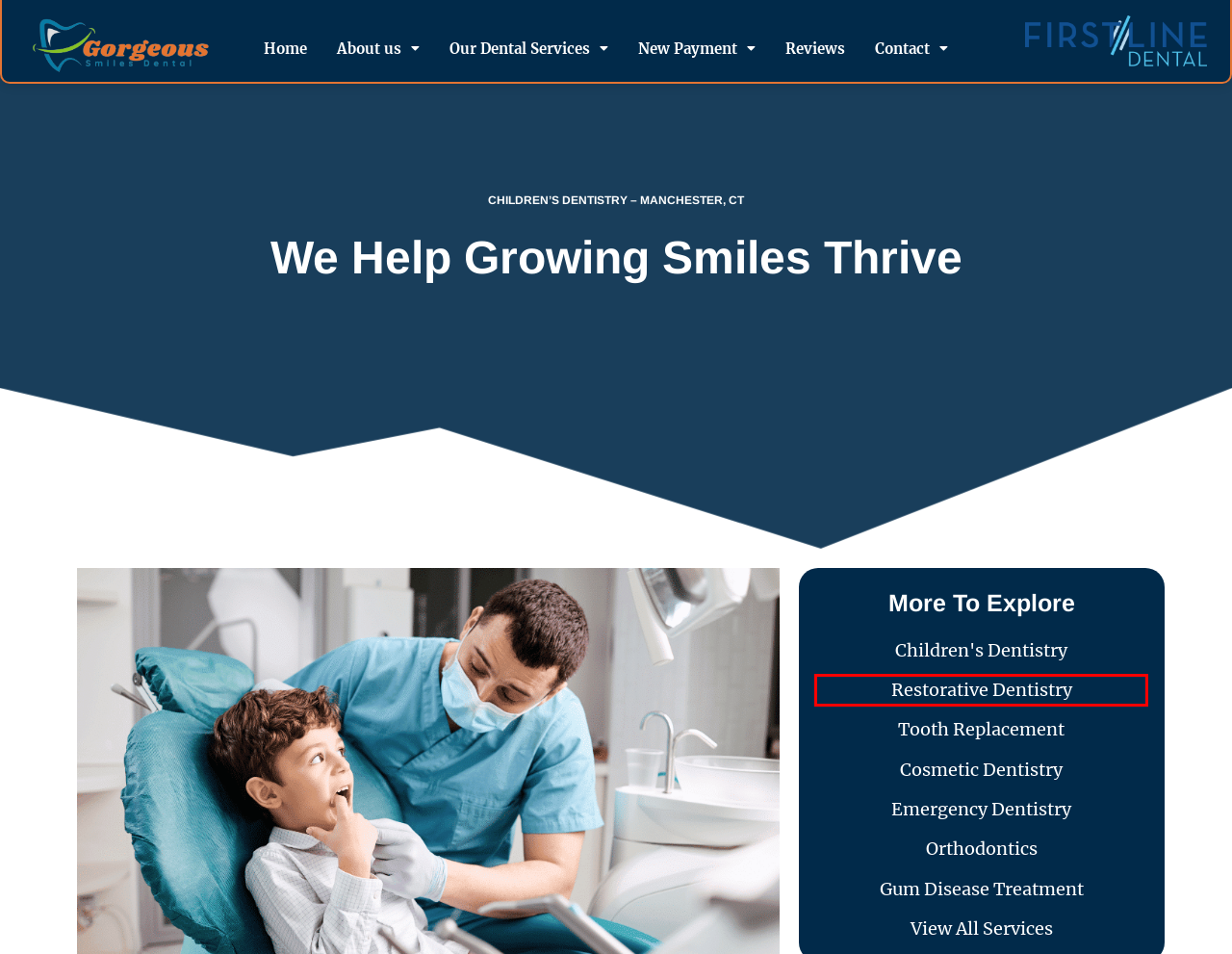Analyze the screenshot of a webpage featuring a red rectangle around an element. Pick the description that best fits the new webpage after interacting with the element inside the red bounding box. Here are the candidates:
A. Emergency Dentistry in Manchester, CT | Firstline Dental
B. Contact Us in Manchester, CT | Firstline Dental
C. Dentist in Manchester, CT, Dentist Near 06042, First line Dental
D. Gum Disease Treatment in Manchester, CT | Firstline Dental
E. Orthodontics in Manchester, CT | Firstline Dental
F. Our Dental Services in Manchester, CT | Firstline Dental
G. Restorative Dentistry in Manchester, CT | Firstline Dental
H. Cosmetic Dentistry in Manchester, CT | Firstline Dental

G